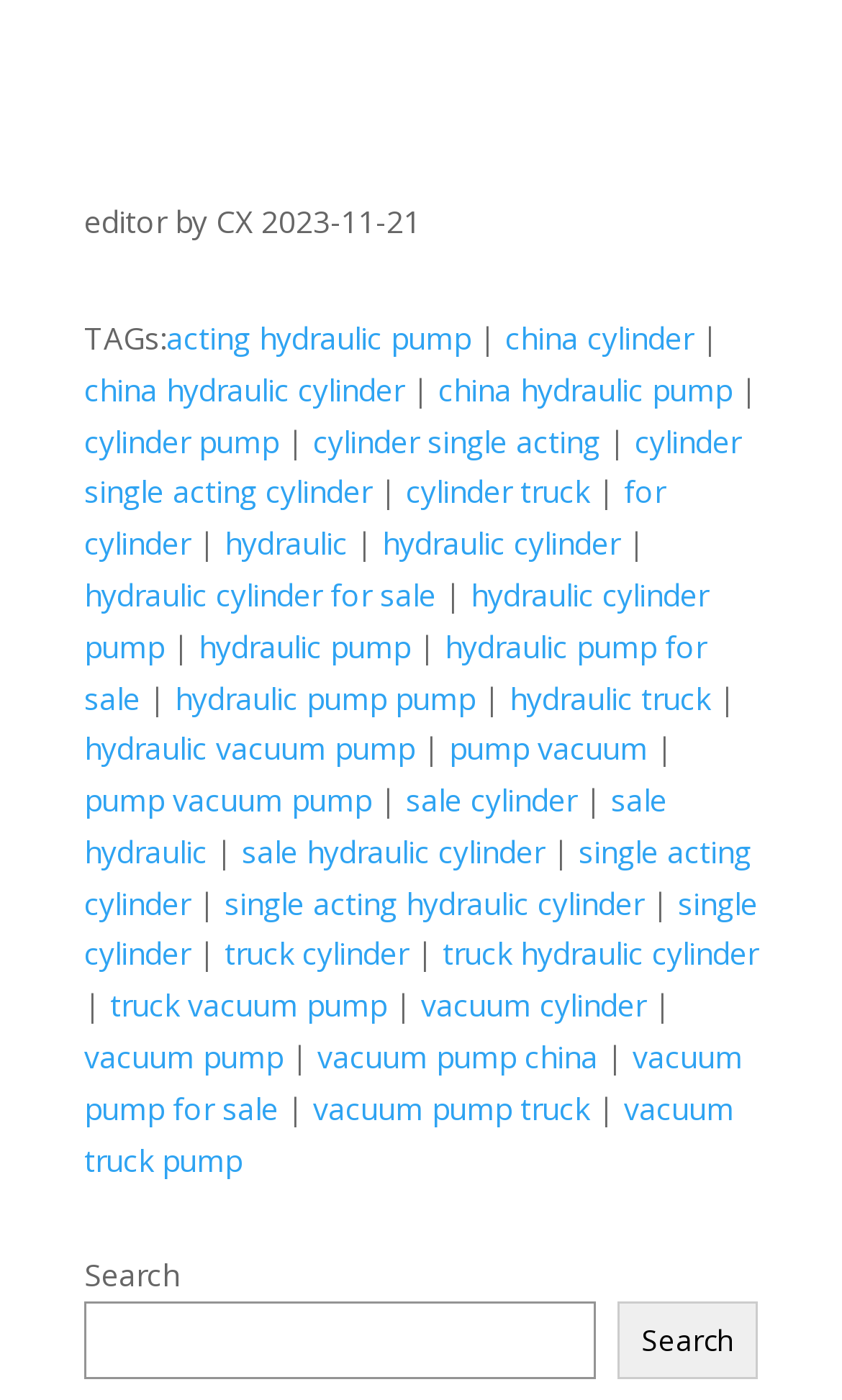Identify the bounding box for the element characterized by the following description: "hydraulic".

[0.267, 0.373, 0.413, 0.403]